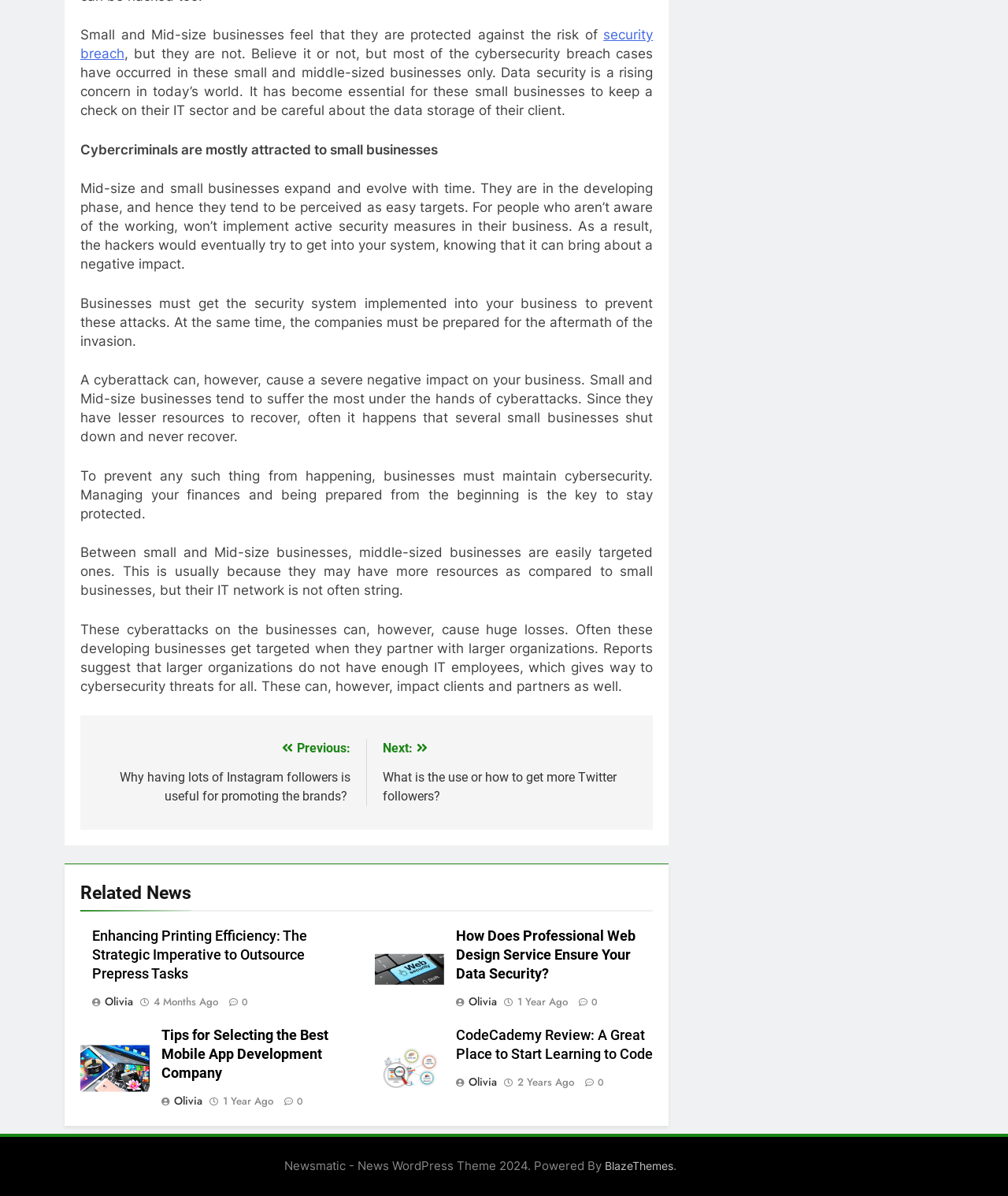Locate the bounding box coordinates of the item that should be clicked to fulfill the instruction: "View 'How Does Professional Web Design Service Ensure Your Data Security?'".

[0.452, 0.776, 0.63, 0.821]